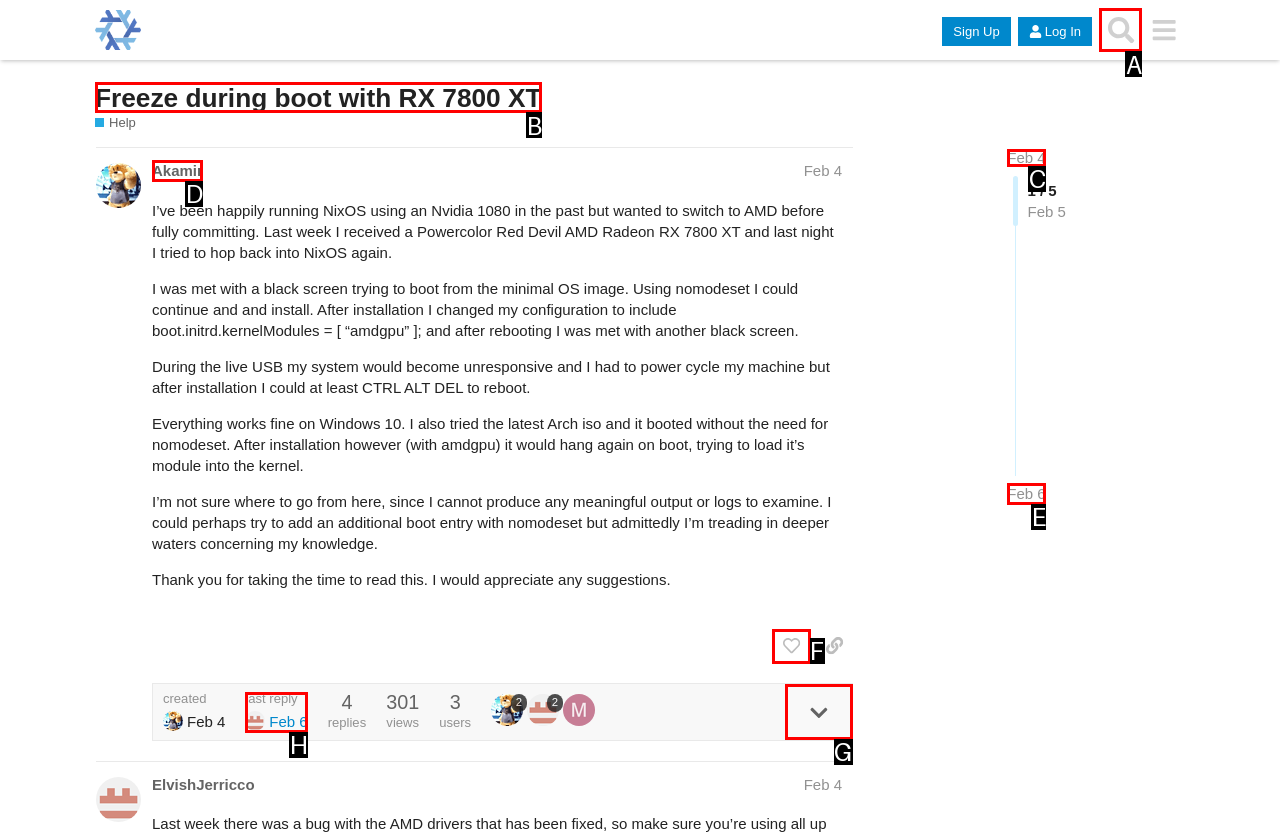Out of the given choices, which letter corresponds to the UI element required to Search for a topic? Answer with the letter.

A